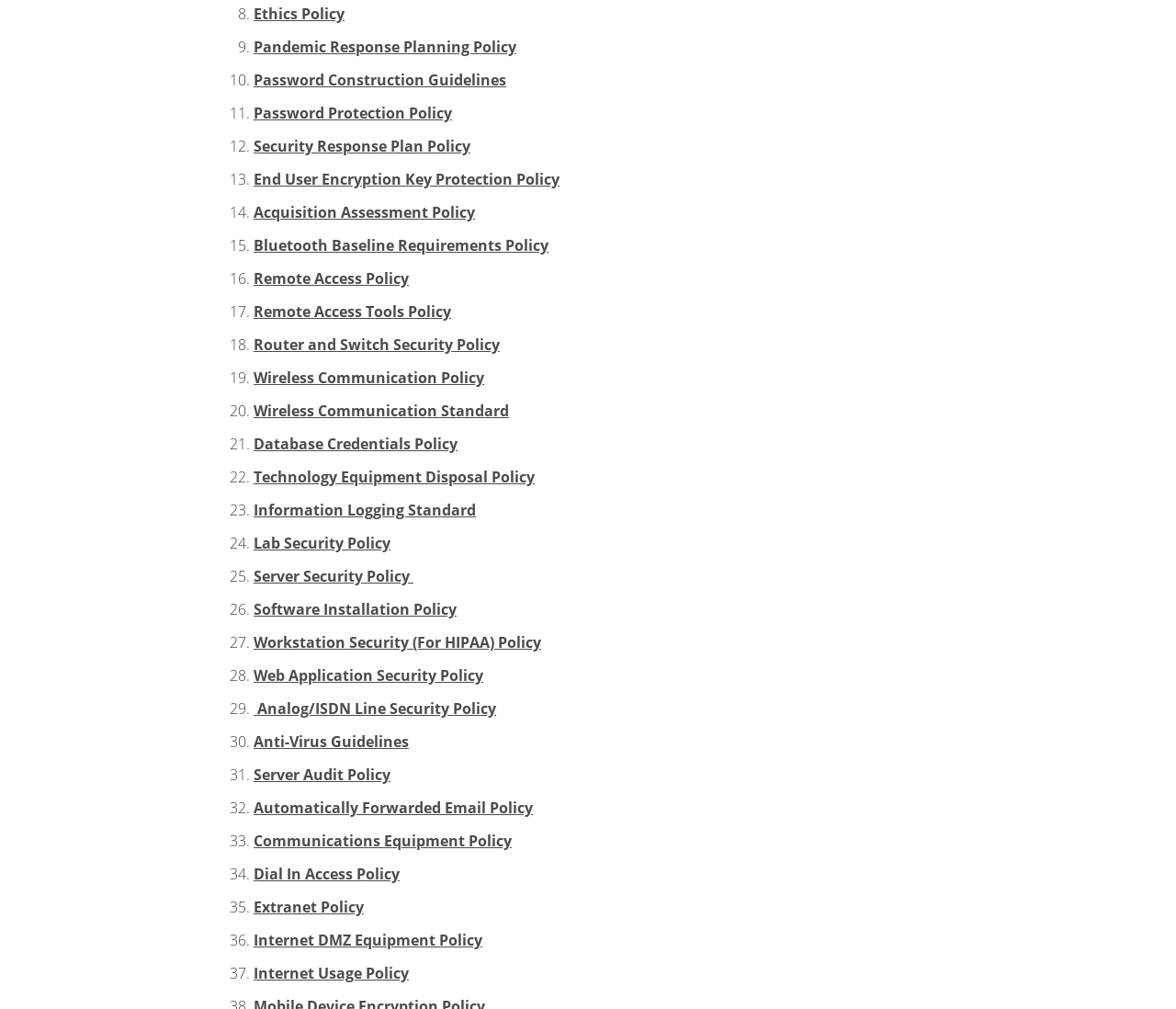Please give a concise answer to this question using a single word or phrase: 
Are the policies listed in alphabetical order?

Yes